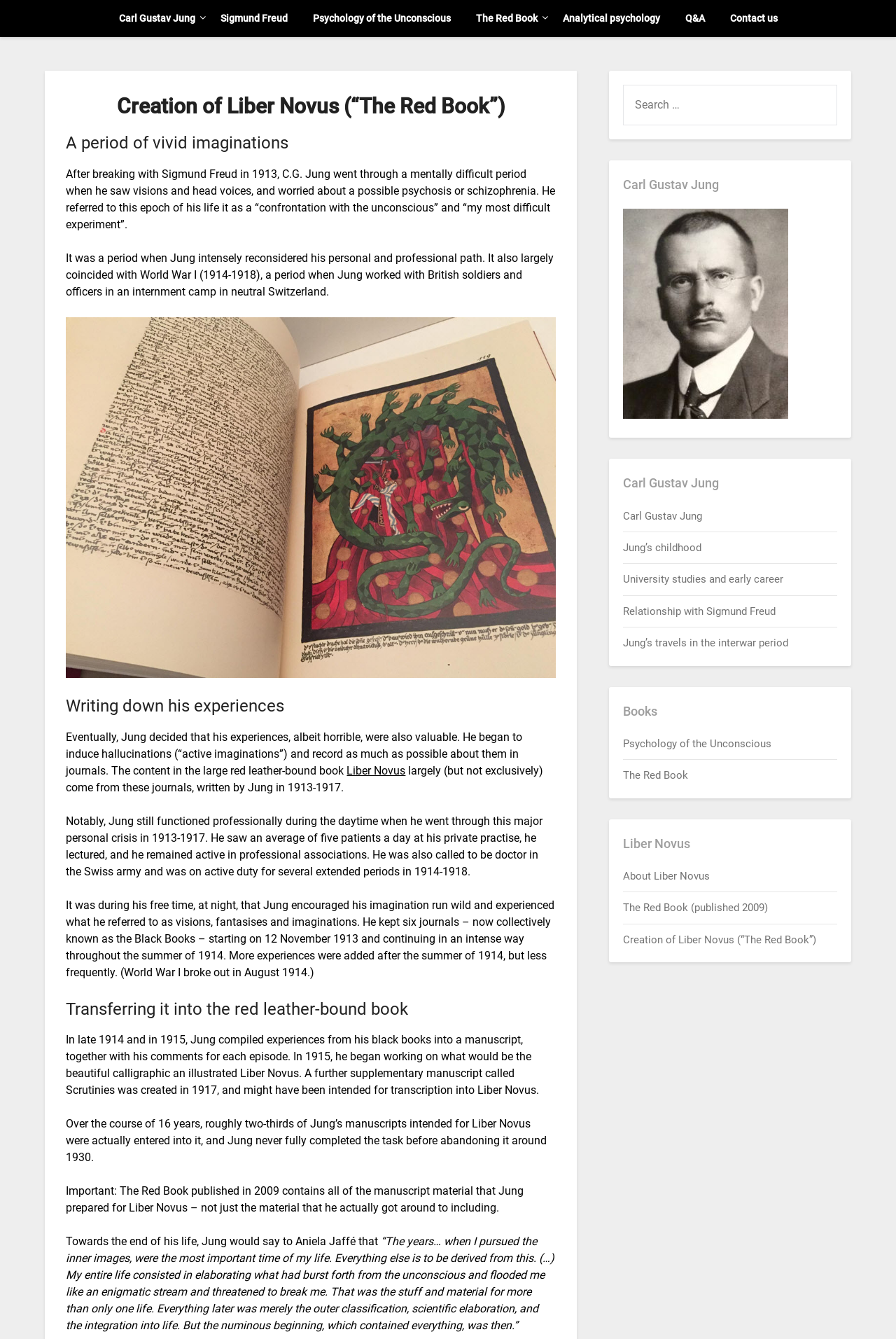Please identify the bounding box coordinates of the element on the webpage that should be clicked to follow this instruction: "Contact us". The bounding box coordinates should be given as four float numbers between 0 and 1, formatted as [left, top, right, bottom].

[0.802, 0.0, 0.88, 0.028]